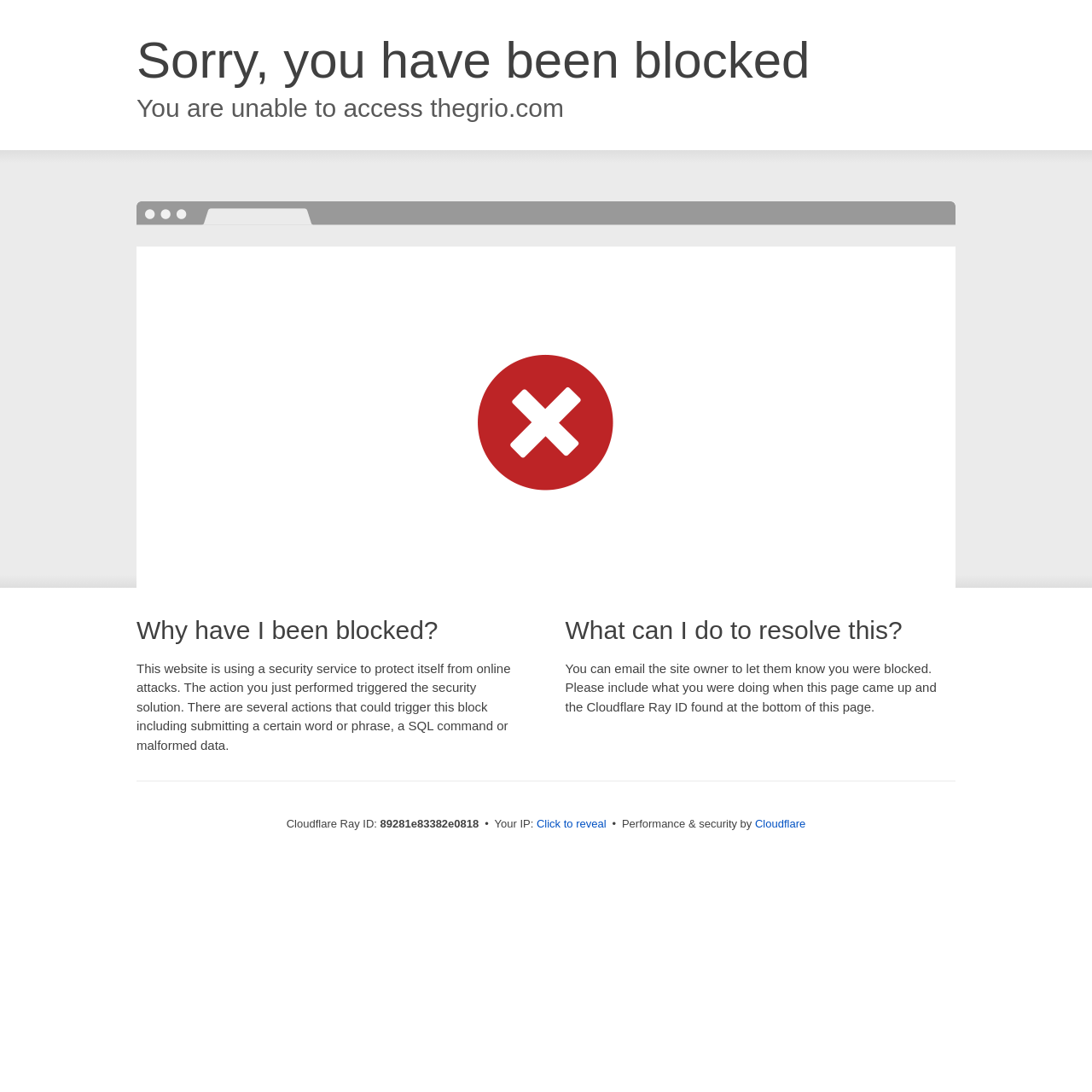Please respond to the question with a concise word or phrase:
What is the purpose of the button 'Click to reveal'?

Reveal IP address